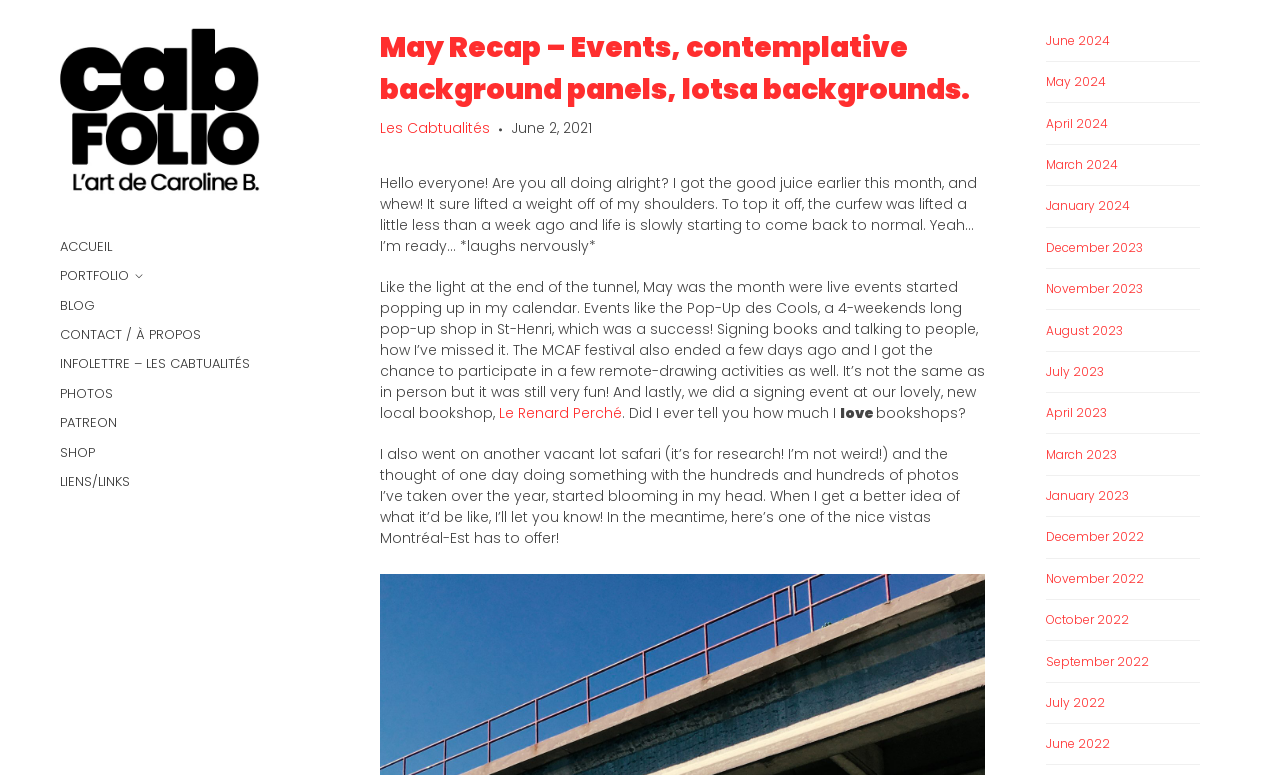Answer the question with a brief word or phrase:
What is the author's sentiment in the blog post?

Positive